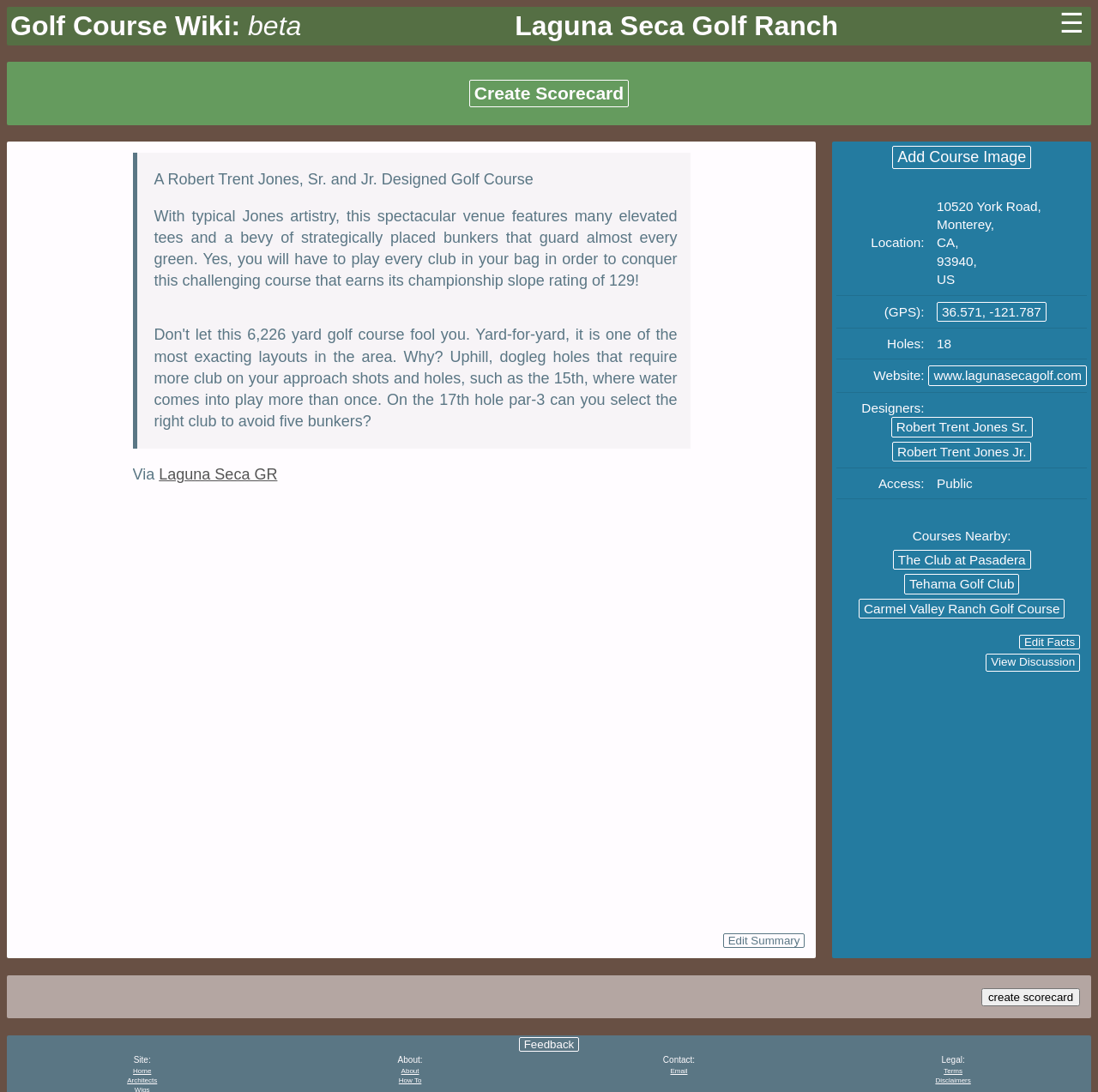From the webpage screenshot, predict the bounding box coordinates (top-left x, top-left y, bottom-right x, bottom-right y) for the UI element described here: Feedback

[0.472, 0.949, 0.528, 0.963]